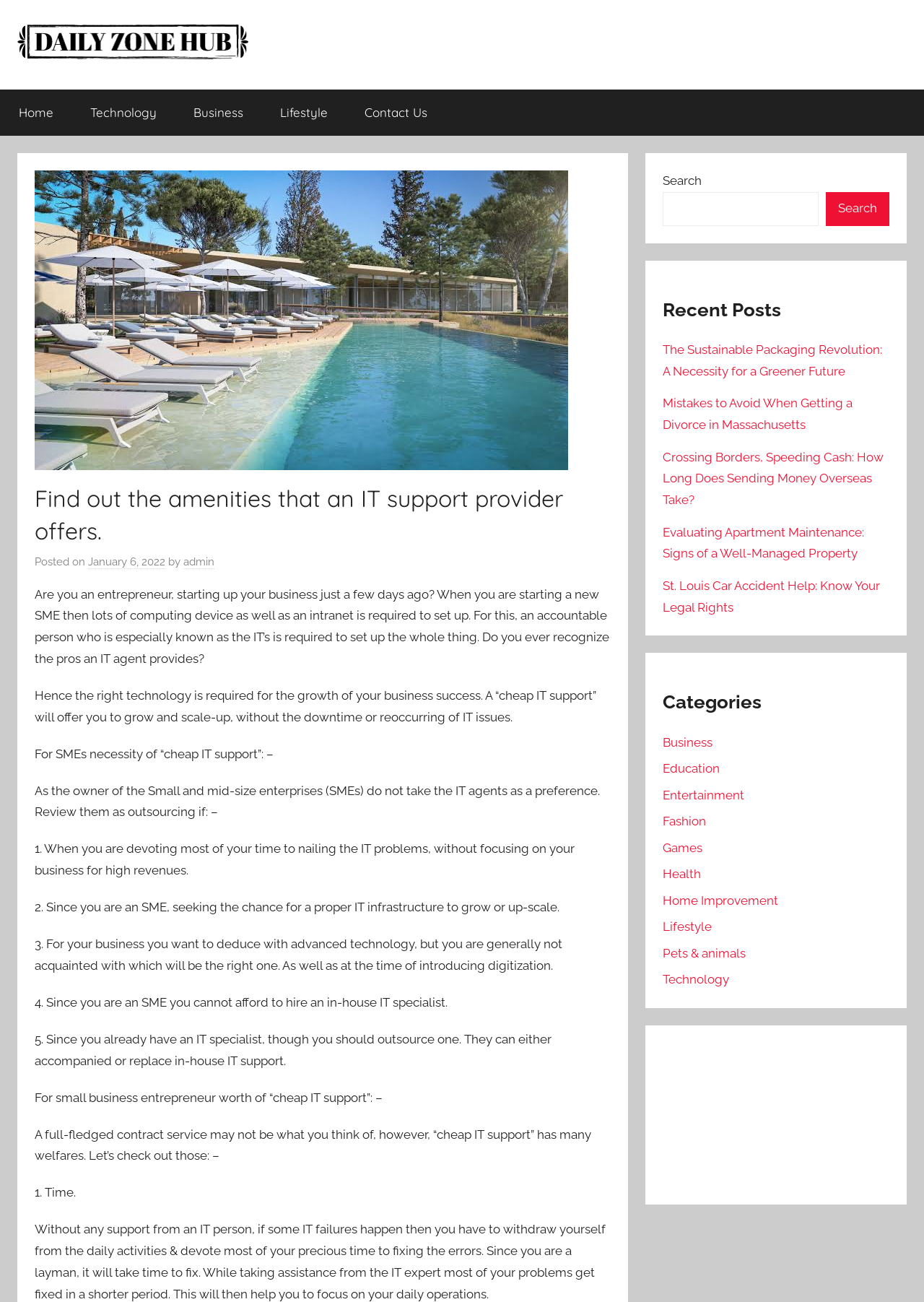Please indicate the bounding box coordinates for the clickable area to complete the following task: "Read the 'Technology' article". The coordinates should be specified as four float numbers between 0 and 1, i.e., [left, top, right, bottom].

[0.077, 0.069, 0.189, 0.104]